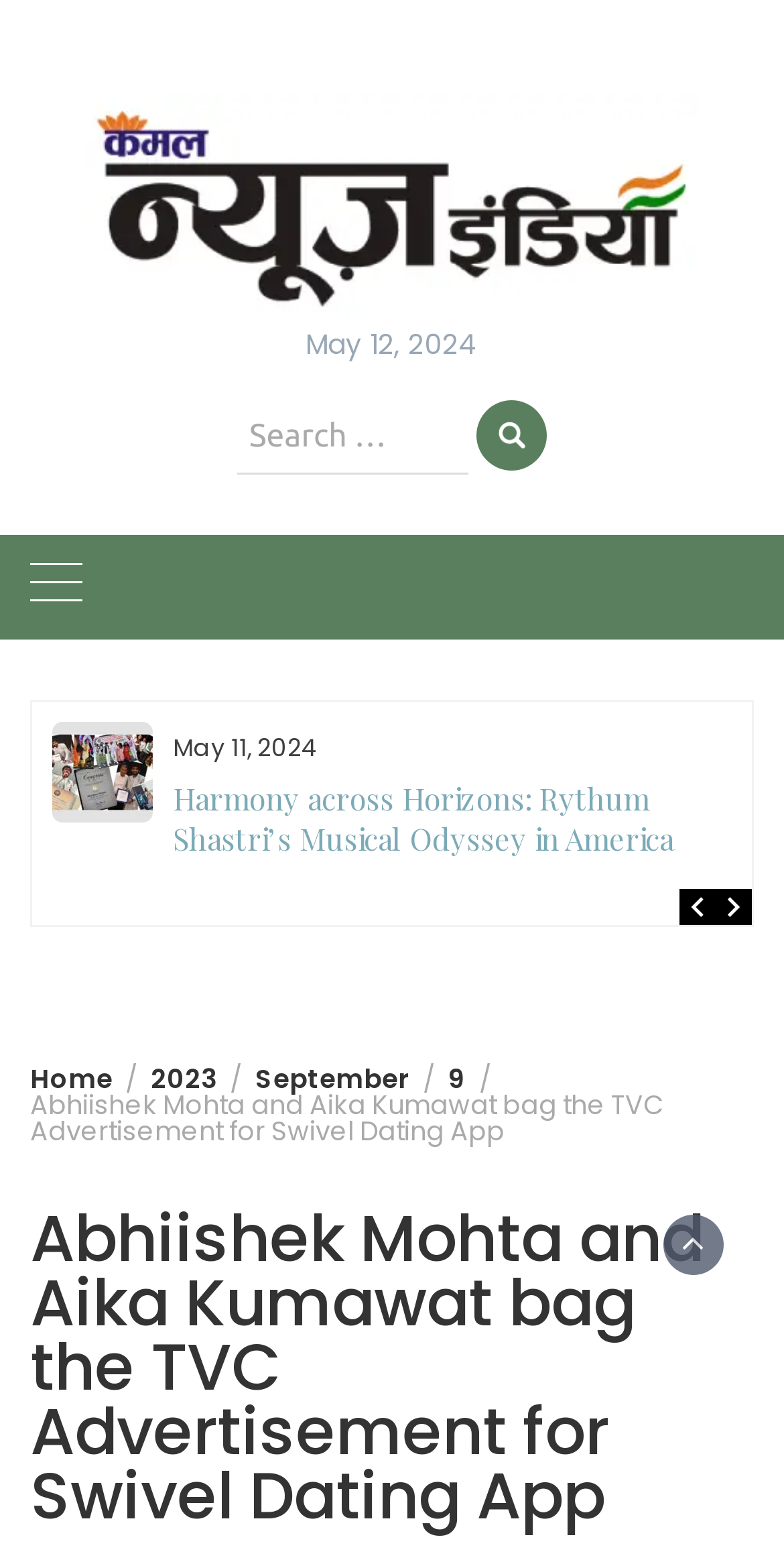Please indicate the bounding box coordinates for the clickable area to complete the following task: "Search for something". The coordinates should be specified as four float numbers between 0 and 1, i.e., [left, top, right, bottom].

[0.038, 0.255, 0.962, 0.303]